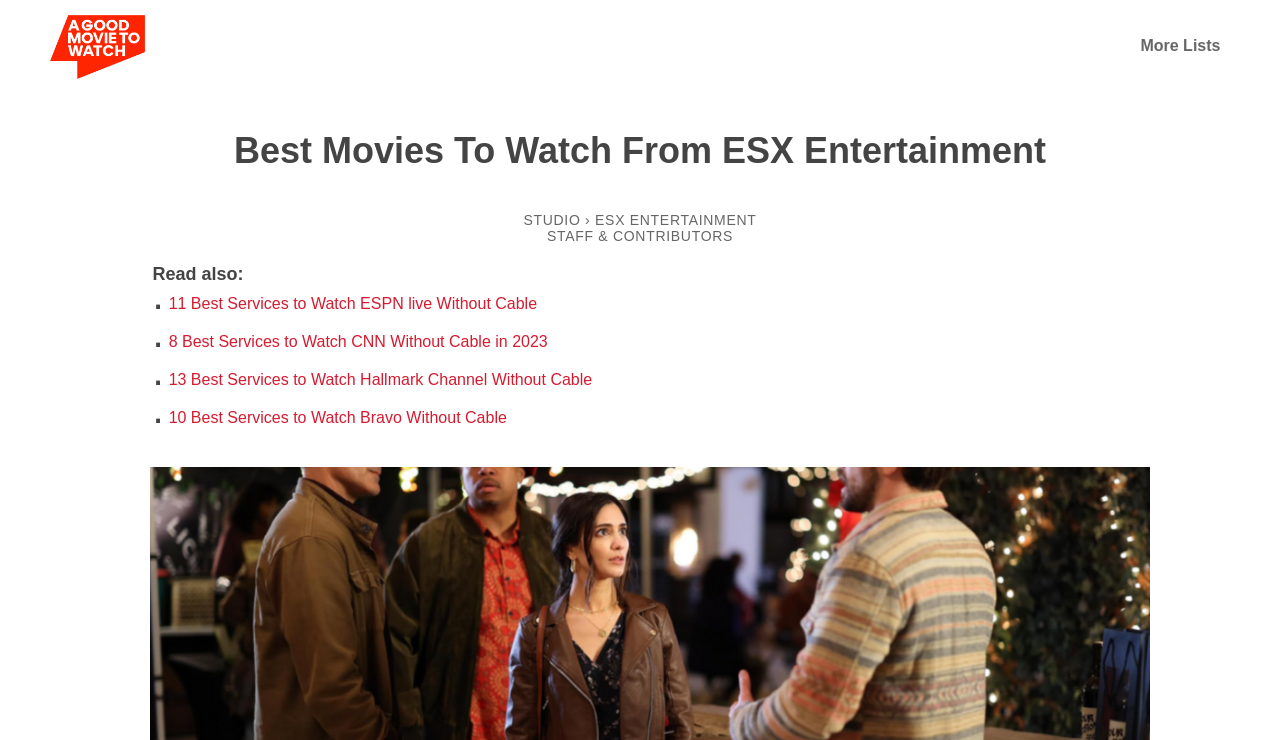Give an extensive and precise description of the webpage.

The webpage is about recommending movies from ESX Entertainment. At the top left, there is a logo of "agoodmovietowatch" accompanied by a link to the same website. On the top right, there is a link to "More Lists". 

Below the logo, there is a main heading that reads "Best Movies To Watch From ESX Entertainment". Underneath the heading, there are two links, "STUDIO" and "ESX ENTERTAINMENT", separated by a right arrow symbol. To the right of these links, there is a text that says "STAFF & CONTRIBUTORS".

Further down, there is a section with a title "Read also:". This section contains four links to articles about watching TV channels without cable, including ESPN, CNN, Hallmark Channel, and Bravo. These links are stacked vertically, with the first one starting from the left edge of the page.